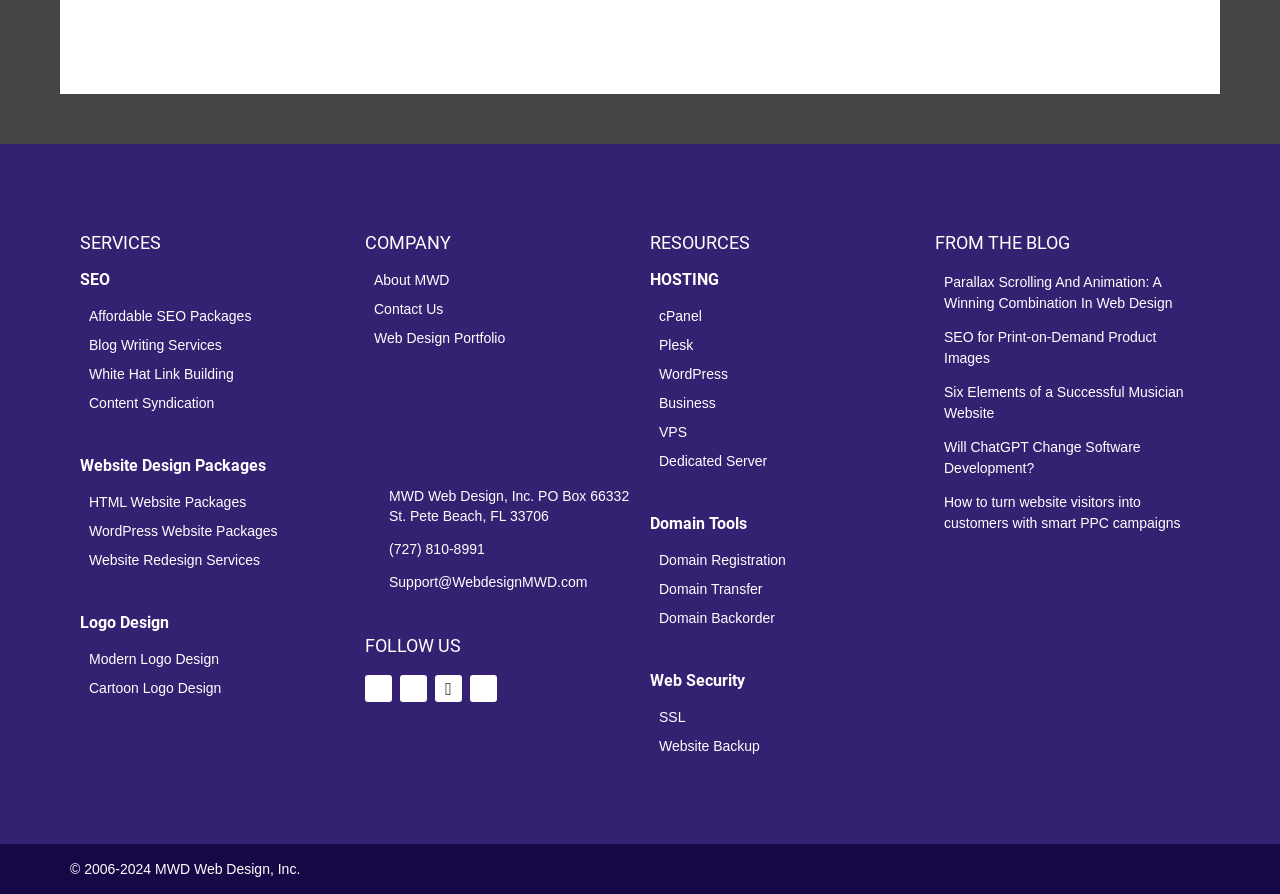Can you determine the bounding box coordinates of the area that needs to be clicked to fulfill the following instruction: "Click on Affordable SEO Packages"?

[0.062, 0.345, 0.27, 0.363]